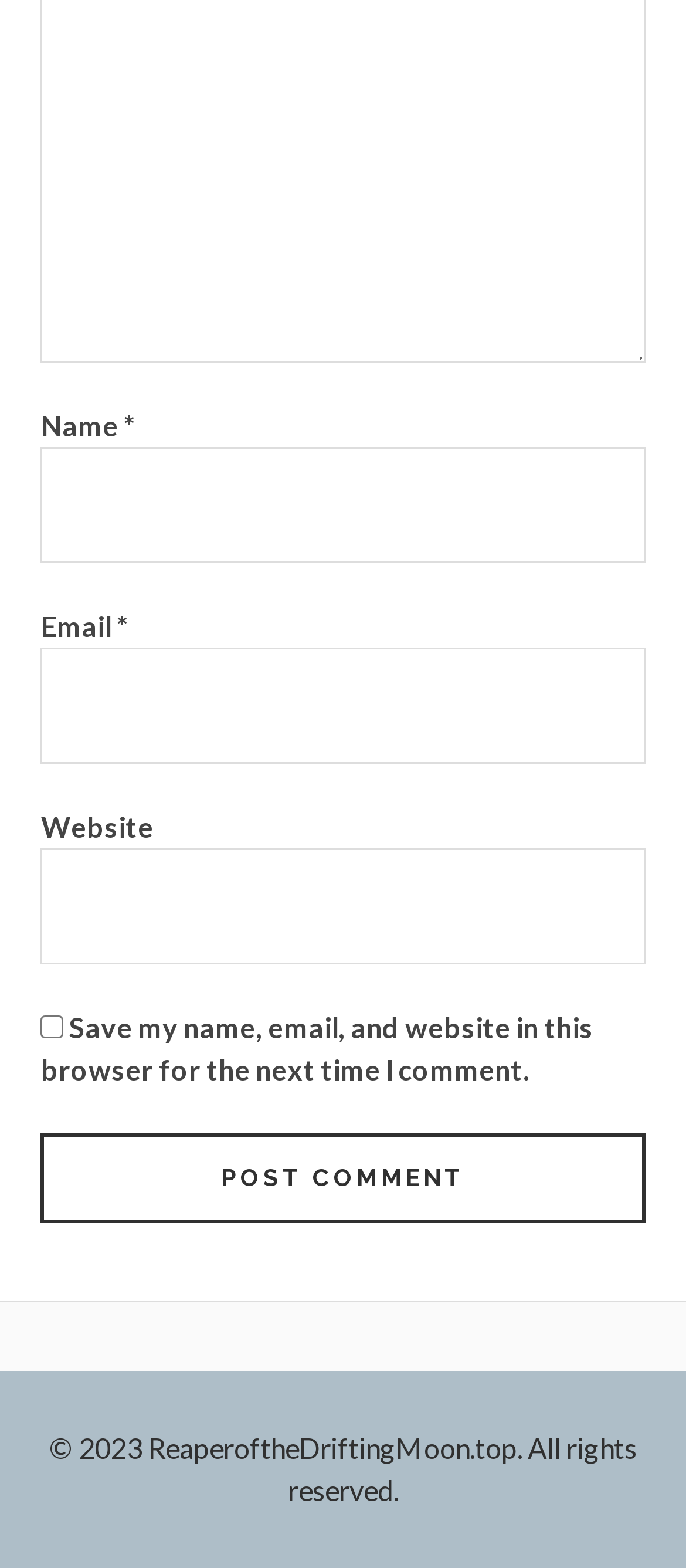What is the button 'Post Comment' used for?
Observe the image and answer the question with a one-word or short phrase response.

To submit a comment